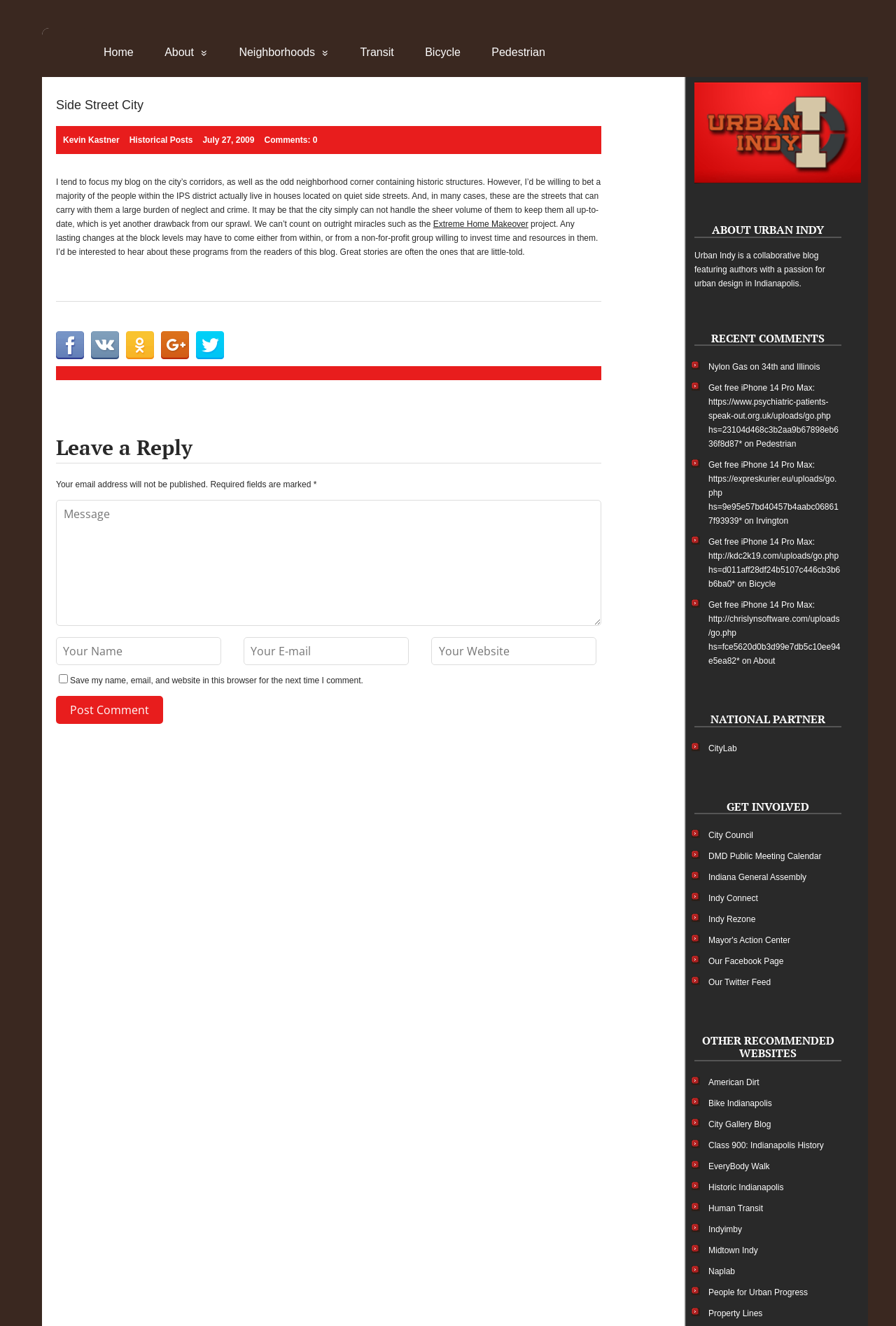For the following element description, predict the bounding box coordinates in the format (top-left x, top-left y, bottom-right x, bottom-right y). All values should be floating point numbers between 0 and 1. Description: title="Share in OK"

[0.141, 0.25, 0.172, 0.271]